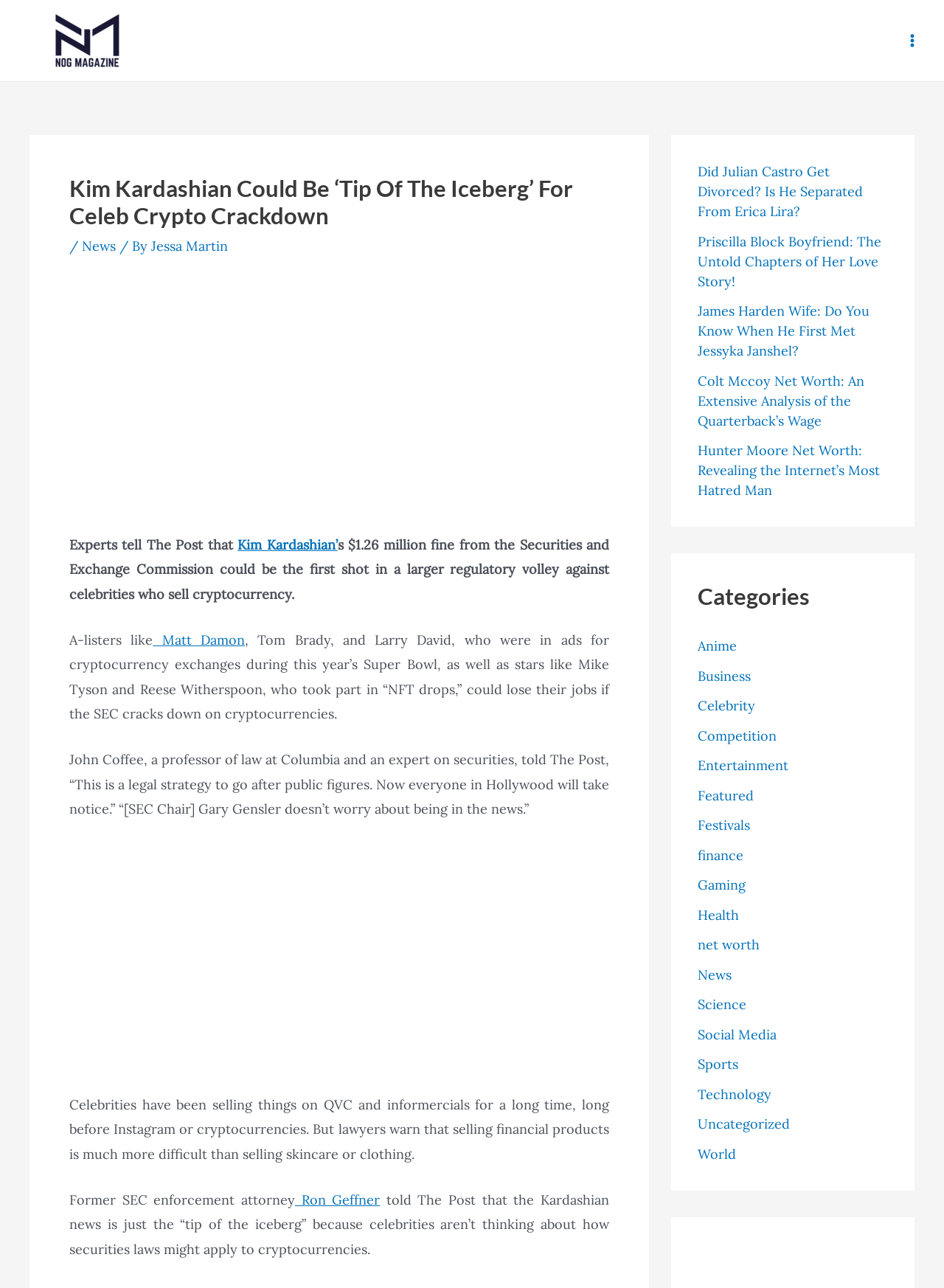What is the name of the former SEC enforcement attorney mentioned in the article?
Refer to the screenshot and deliver a thorough answer to the question presented.

The article quotes Ron Geffner, a former SEC enforcement attorney, discussing the implications of Kim Kardashian's fine, which indicates that he is the former SEC enforcement attorney being referred to.